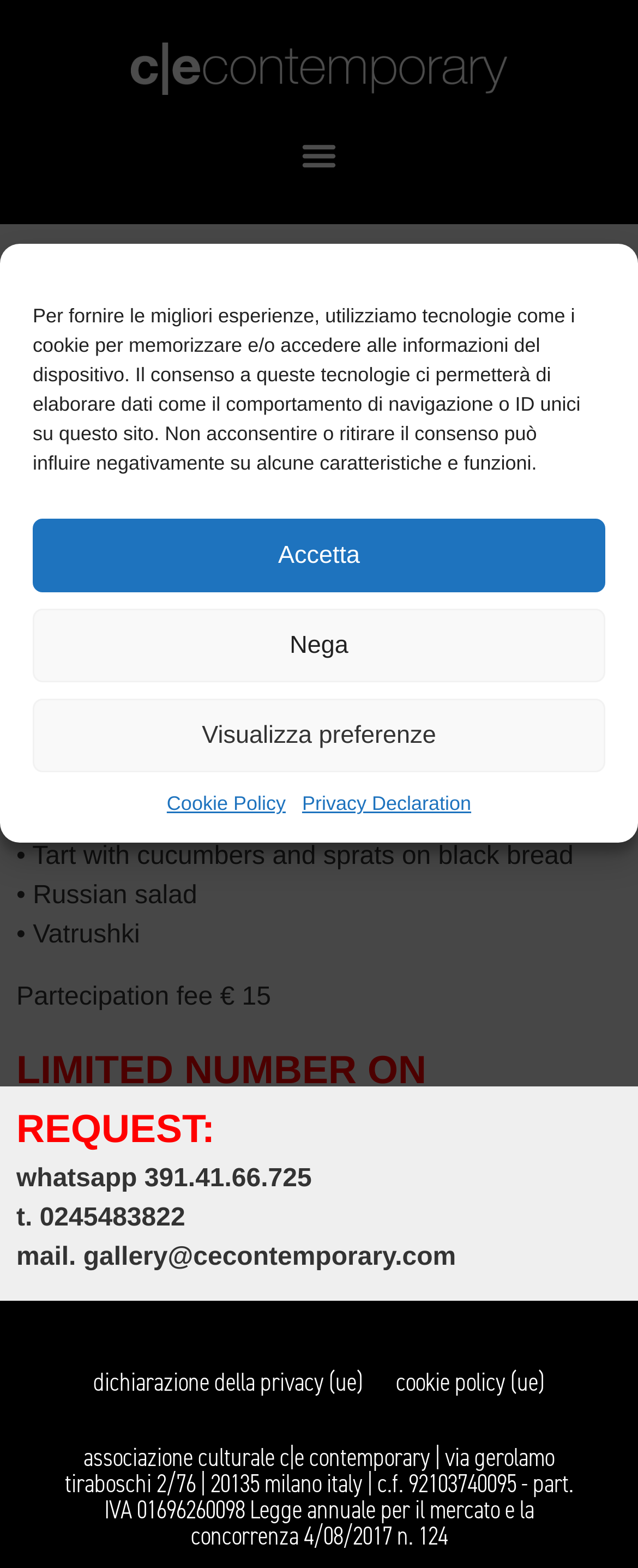Point out the bounding box coordinates of the section to click in order to follow this instruction: "Contact via WhatsApp".

[0.026, 0.742, 0.489, 0.76]